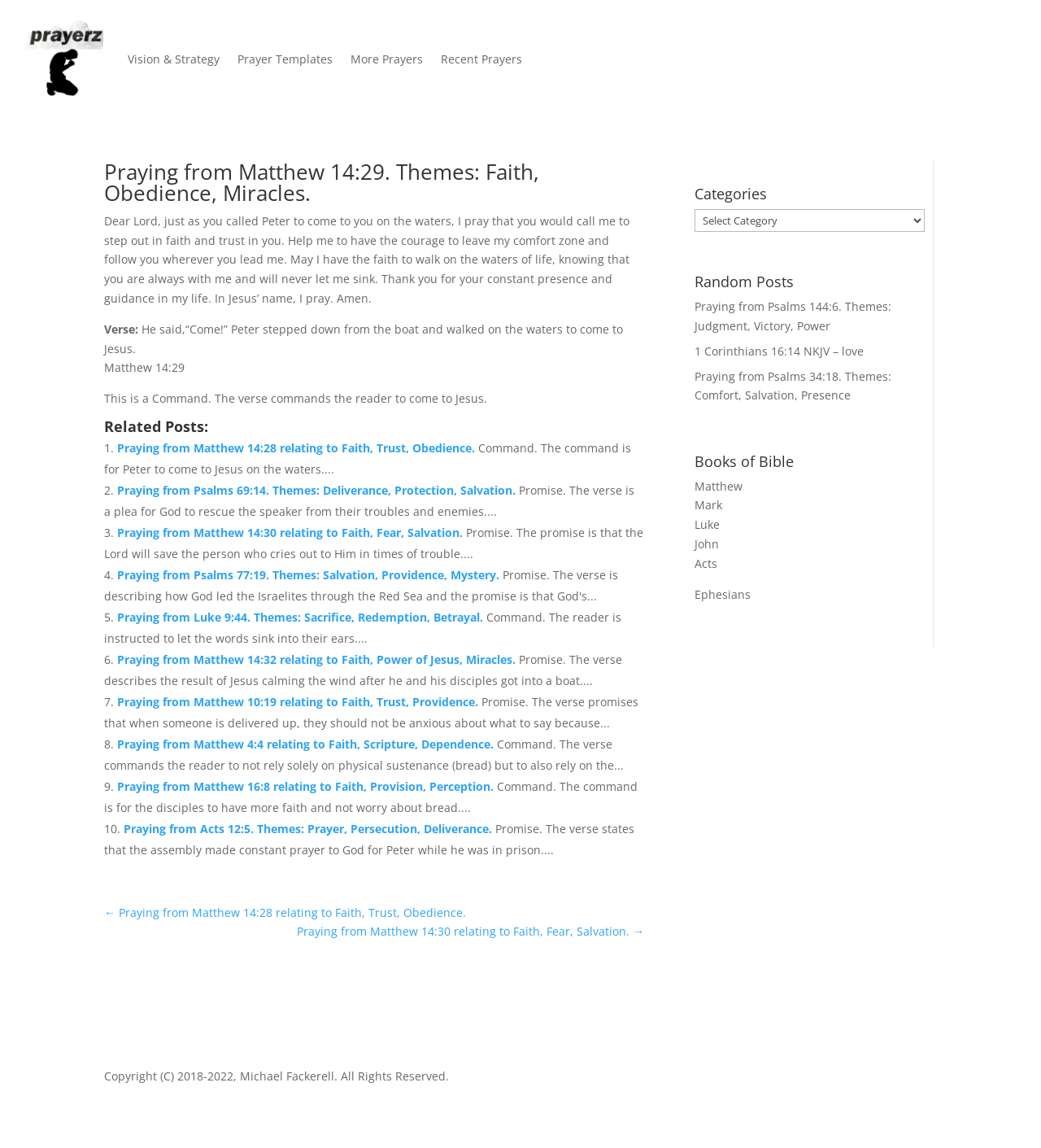How many related posts are there?
Please respond to the question with a detailed and informative answer.

The number of related posts can be determined by counting the list markers from 1 to 10, each corresponding to a related post.